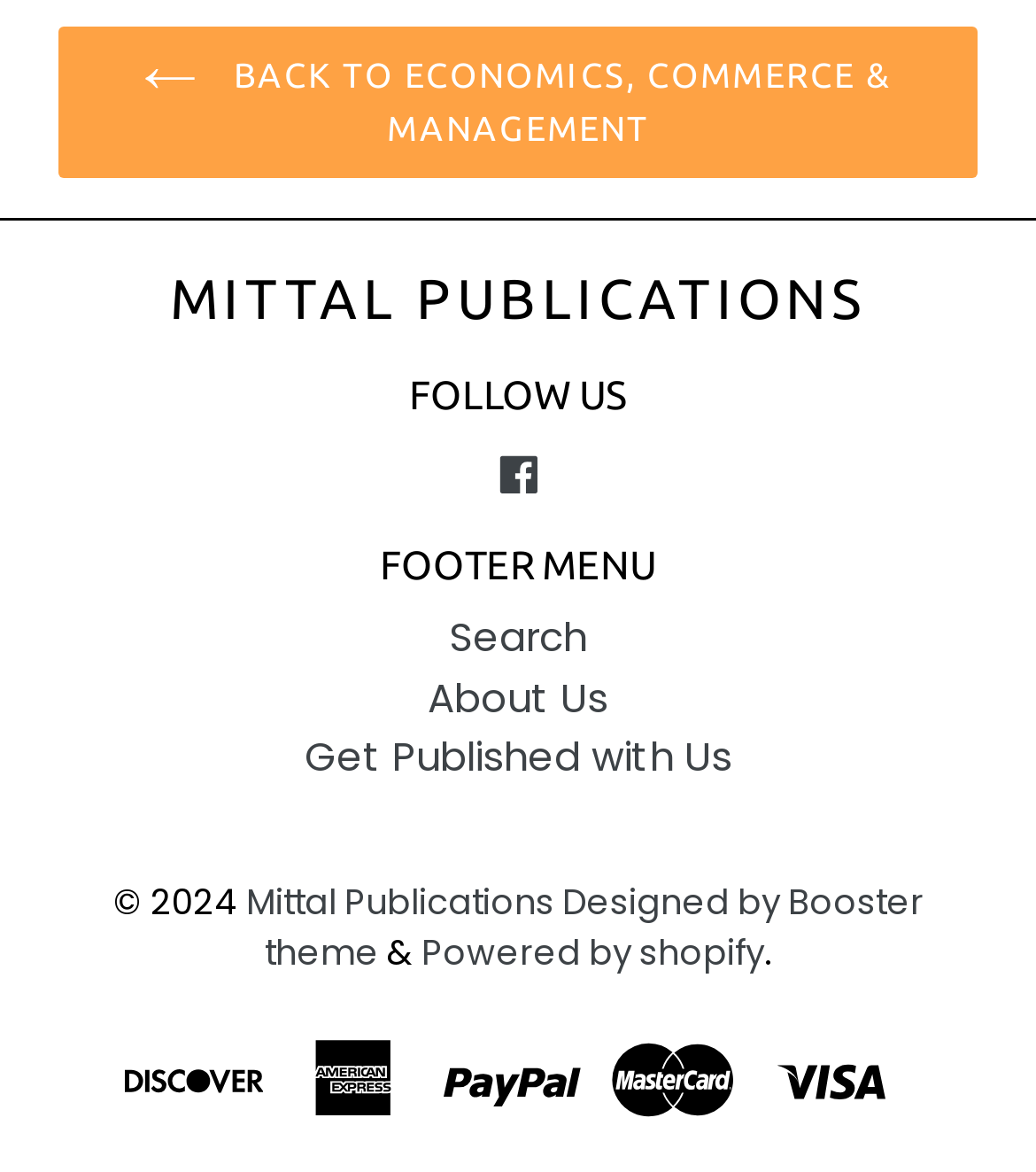Please answer the following question using a single word or phrase: 
How many social media links are available?

1